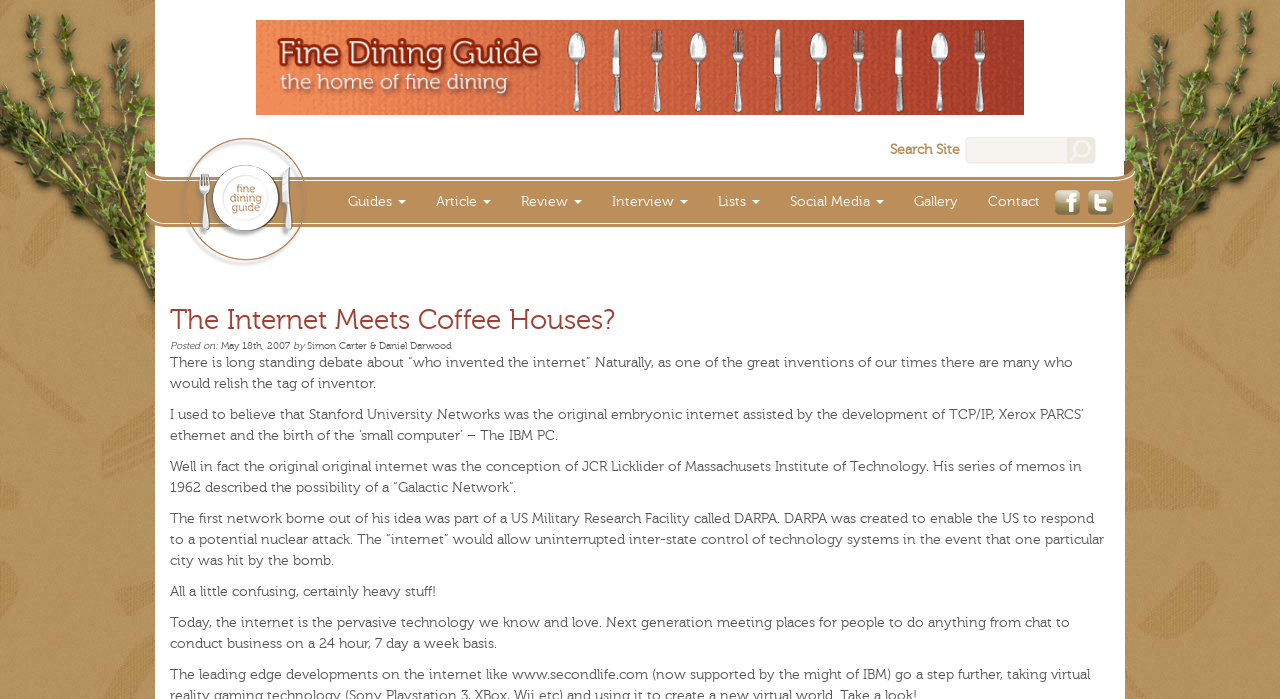Create an elaborate caption that covers all aspects of the webpage.

The webpage is titled "The Internet Meets Coffee Houses?" and appears to be an article or blog post about the history of the internet and its connection to old-fashioned tea and coffee houses. 

At the top of the page, there is a link to "advertise with us" accompanied by an image, taking up most of the top section. Below this, there is a search bar with a "Search Site" label and a "Search" button, situated to the right of the fine dining guide logo. 

The main navigation menu is located below the search bar, consisting of links to "Guides", "Article", "Review", "Interview", "Lists", "Social Media", "Gallery", and "Contact", each with a dropdown menu. 

To the right of the navigation menu, there are two Facebook links with accompanying images. 

The main content of the page begins with a heading "The Internet Meets Coffee Houses?" followed by the date "May 18th, 2007" and the authors' names "Simon Carter & Daniel Darwood". 

The article discusses the origins of the internet, mentioning the debate about who invented it and providing information about the early development of the internet, including the role of JCR Licklider and the US Military Research Facility DARPA. The text is divided into several paragraphs, with the last one mentioning the current state of the internet as a pervasive technology.